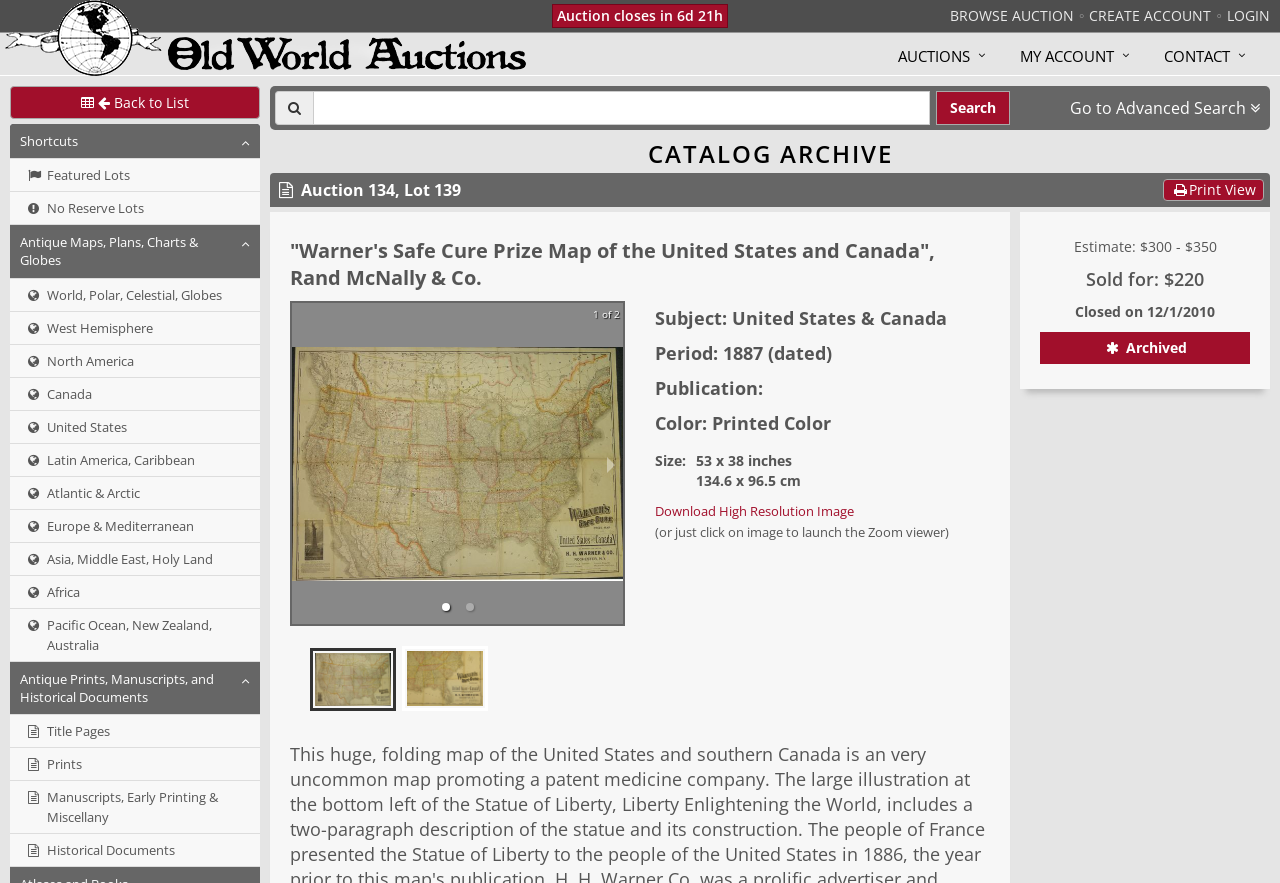Identify the bounding box coordinates of the section to be clicked to complete the task described by the following instruction: "View print version". The coordinates should be four float numbers between 0 and 1, formatted as [left, top, right, bottom].

[0.909, 0.203, 0.988, 0.228]